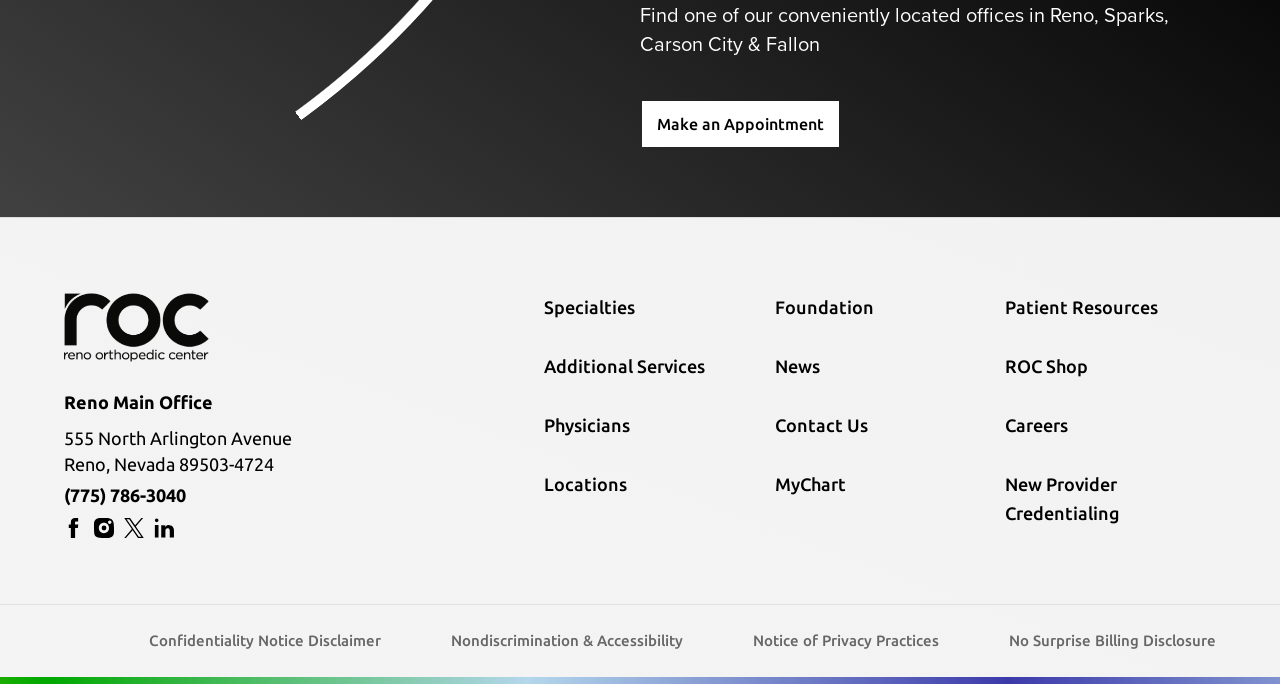Please find the bounding box coordinates for the clickable element needed to perform this instruction: "Visit the ROC - Reno Orthopedic Center homepage".

[0.05, 0.534, 0.163, 0.564]